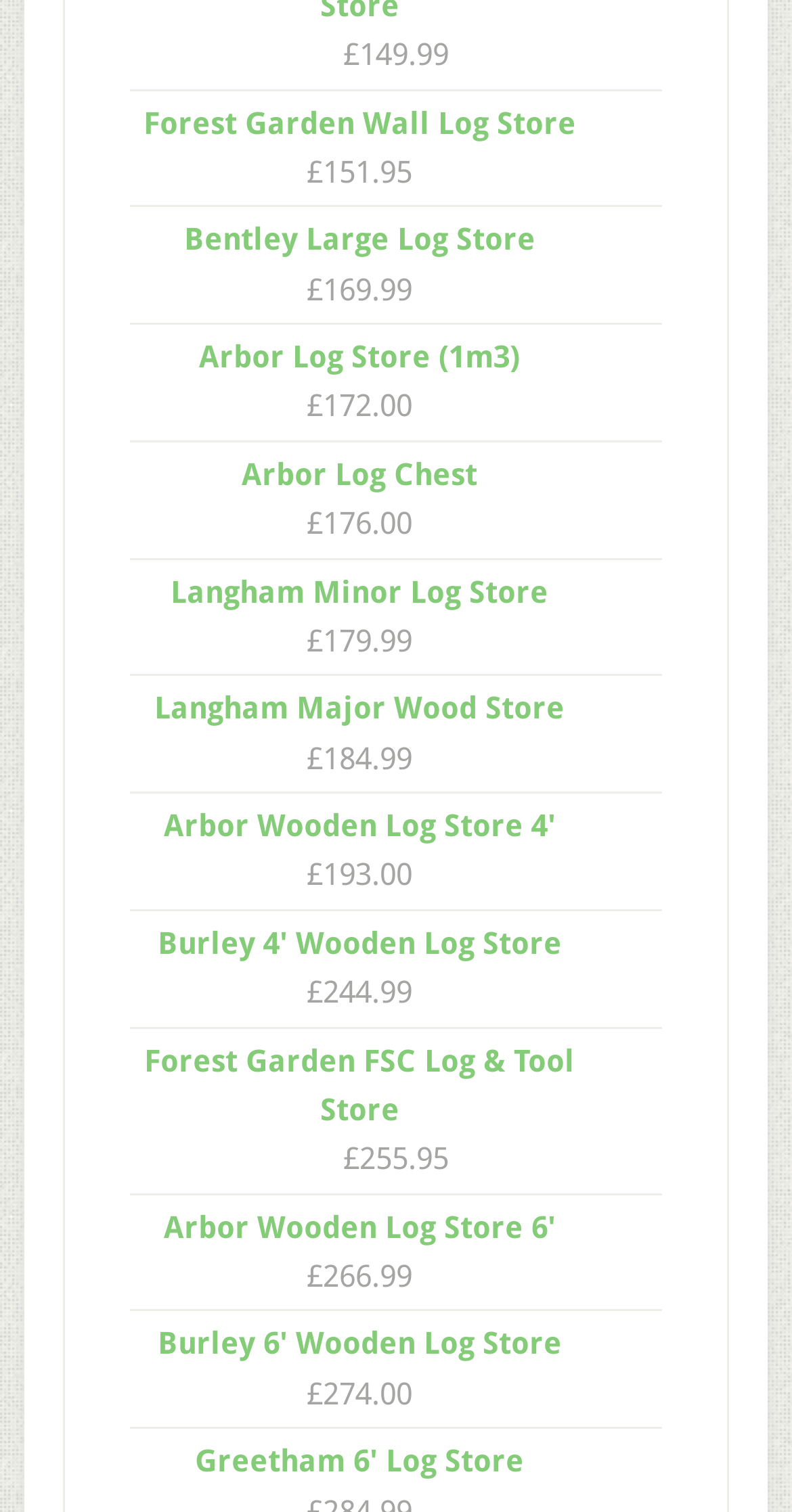Identify the bounding box coordinates for the region to click in order to carry out this instruction: "Return to Home". Provide the coordinates using four float numbers between 0 and 1, formatted as [left, top, right, bottom].

None